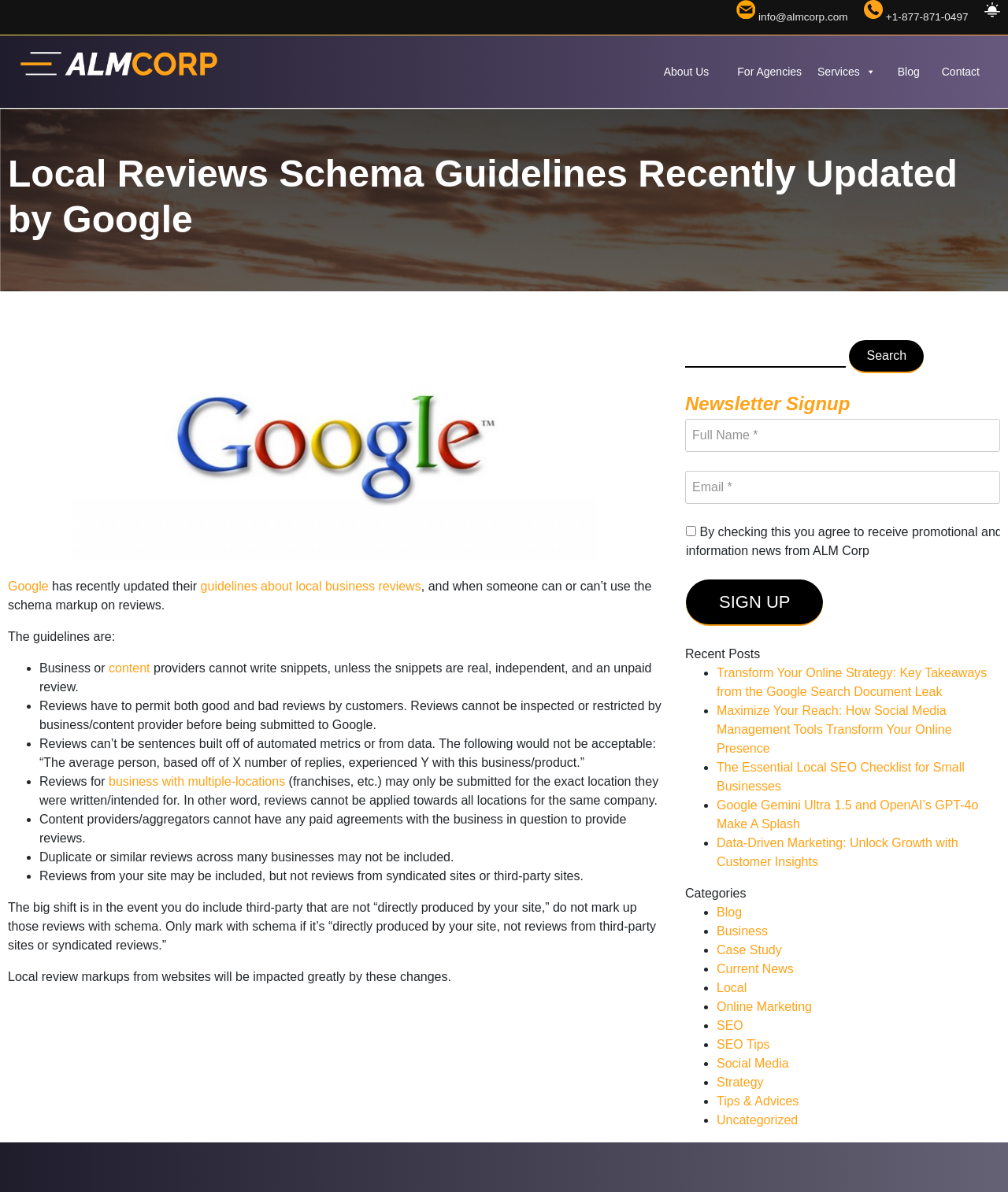Provide a thorough description of this webpage.

This webpage is about the updated guidelines for local business reviews by Google, specifically regarding the use of schema markup on reviews. The page has a header section with links to "About Us", "For Agencies", "Services", "Blog", and "Contact" at the top right corner. Below the header, there is a logo image at the top right corner. 

The main content of the page is divided into sections. The first section has a heading "Local Reviews Schema Guidelines Recently Updated by Google" and provides an introduction to the updated guidelines. Below the introduction, there is a list of guidelines, each marked with a bullet point, explaining what businesses or content providers can and cannot do when it comes to writing and submitting reviews.

To the right of the main content, there is a search bar with a "Search" button. Below the search bar, there is a newsletter signup form with fields for name and email, and a checkbox to agree to receive promotional and informational news from ALM Corp.

Further down the page, there is a section titled "Recent Posts" with a list of links to recent blog posts, each marked with a bullet point. Below the recent posts section, there is a section titled "Categories" with a list of categories, each marked with a bullet point, and linked to related blog posts.

Overall, the page has a clean and organized layout, with clear headings and concise text, making it easy to navigate and understand the updated guidelines for local business reviews.